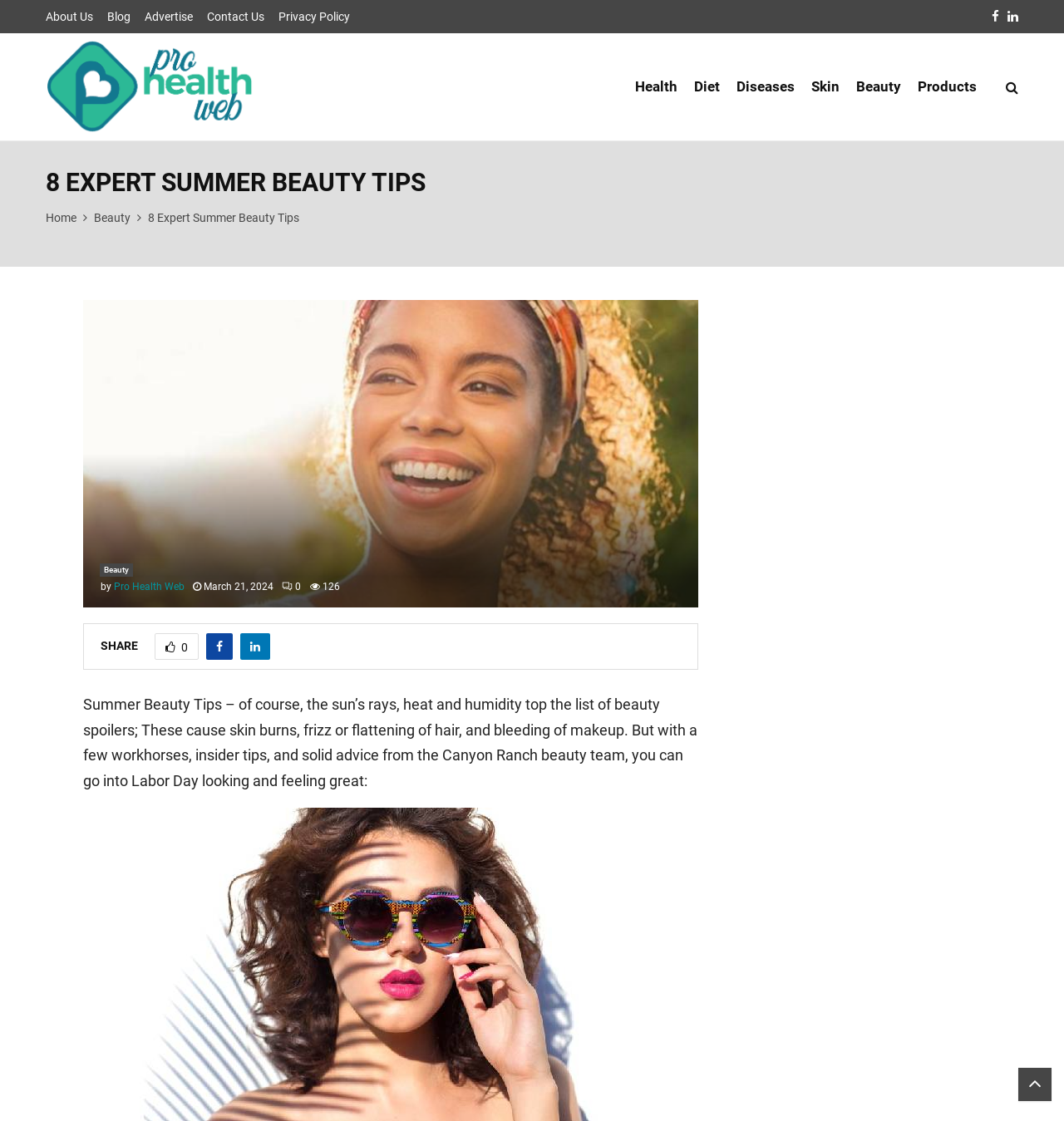How many social media links are there?
Based on the screenshot, provide your answer in one word or phrase.

3